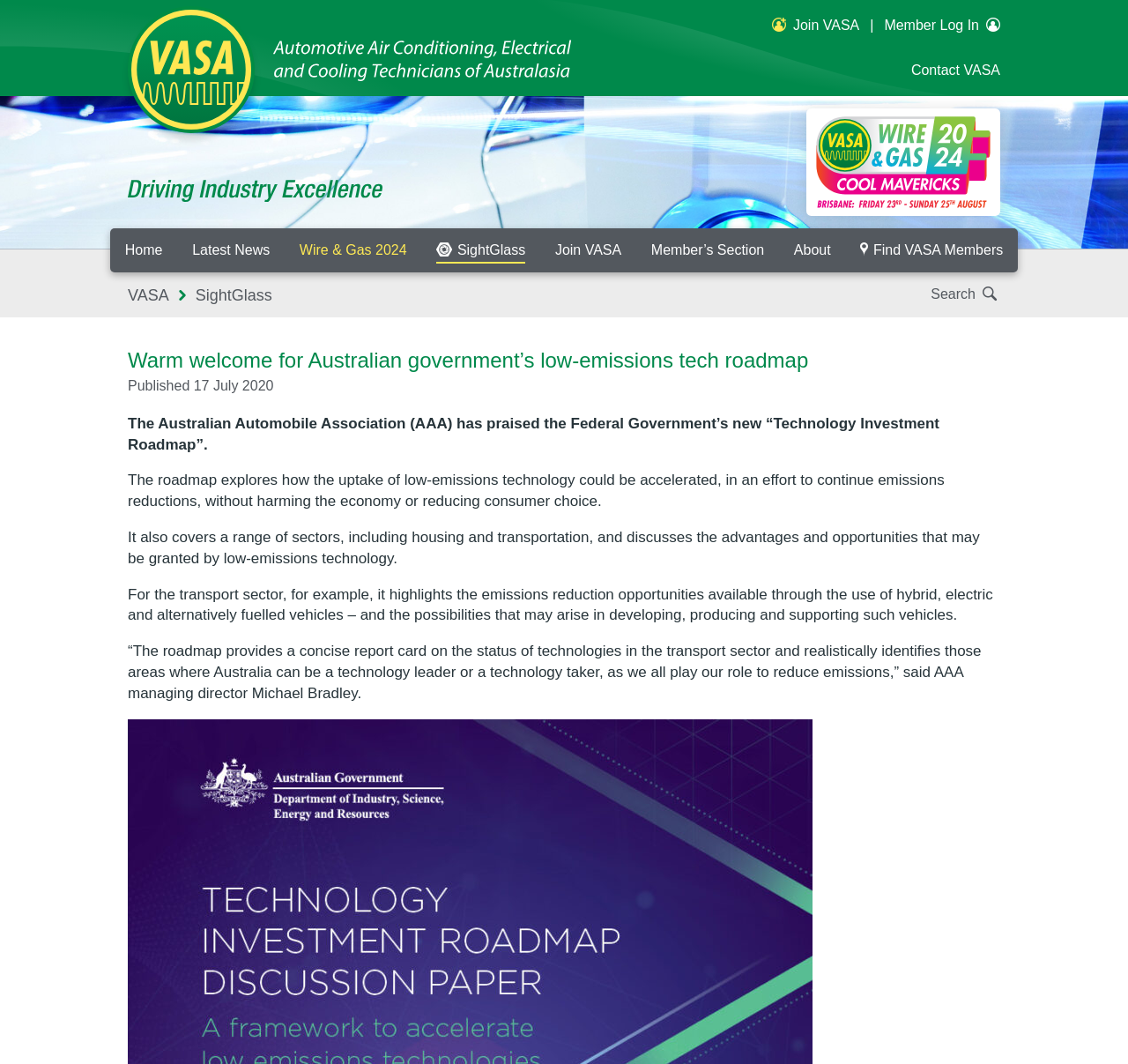What is the topic of the article?
Using the visual information, reply with a single word or short phrase.

Low-emissions tech roadmap